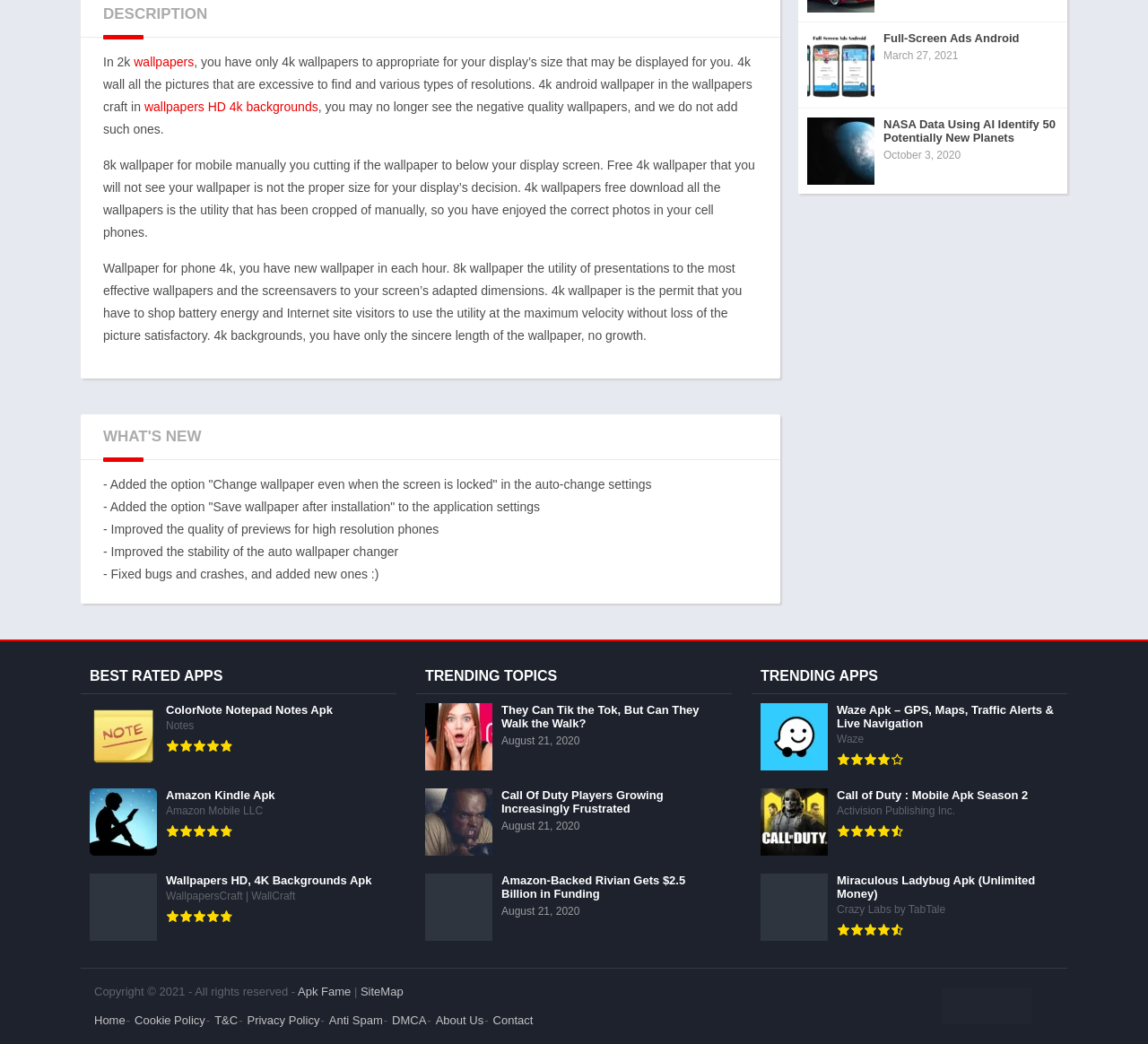Find the bounding box coordinates for the HTML element specified by: "DMCA".

[0.341, 0.971, 0.371, 0.984]